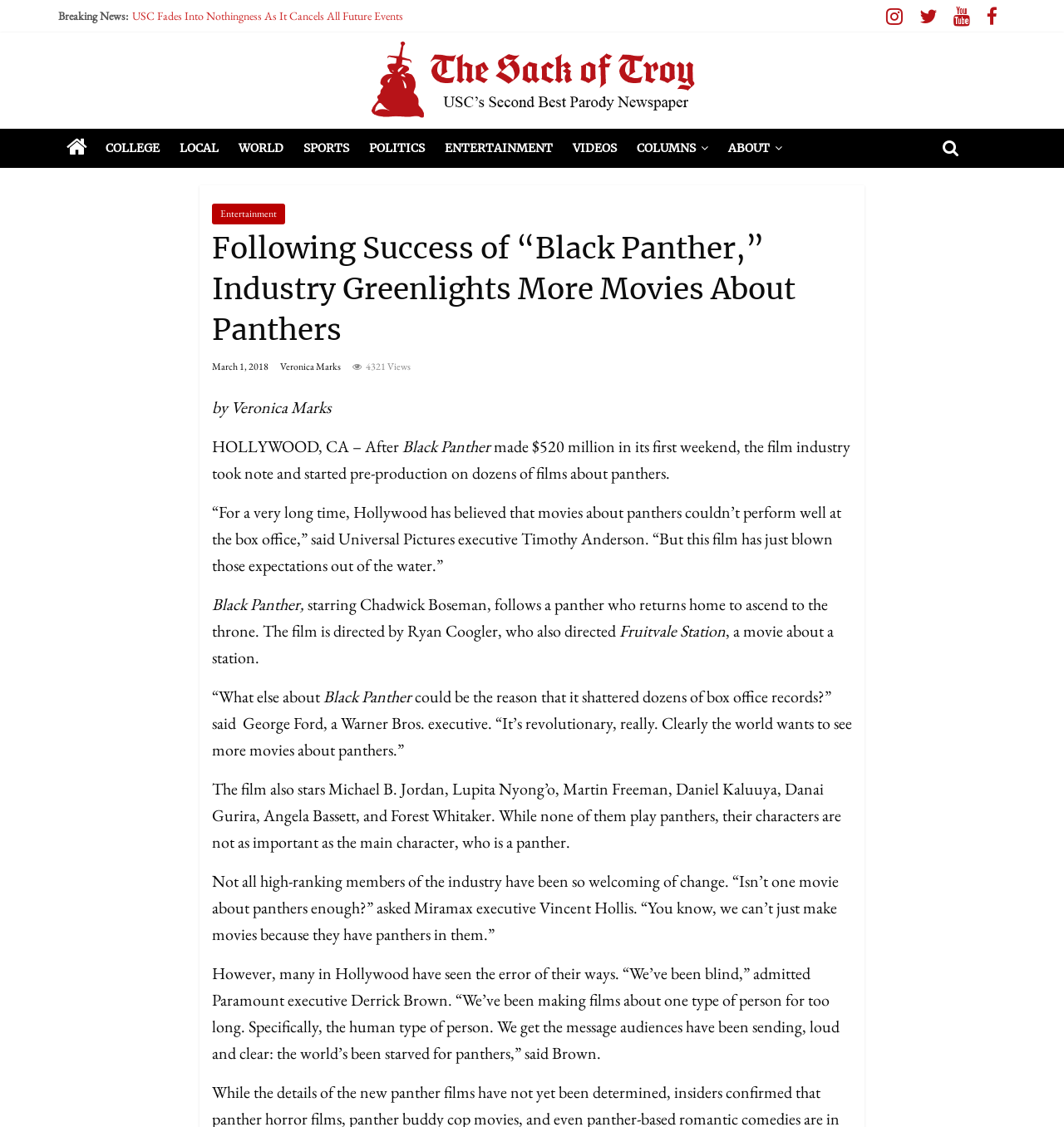Locate the bounding box coordinates of the element you need to click to accomplish the task described by this instruction: "Click on the 'ENTERTAINMENT' link".

[0.409, 0.114, 0.529, 0.149]